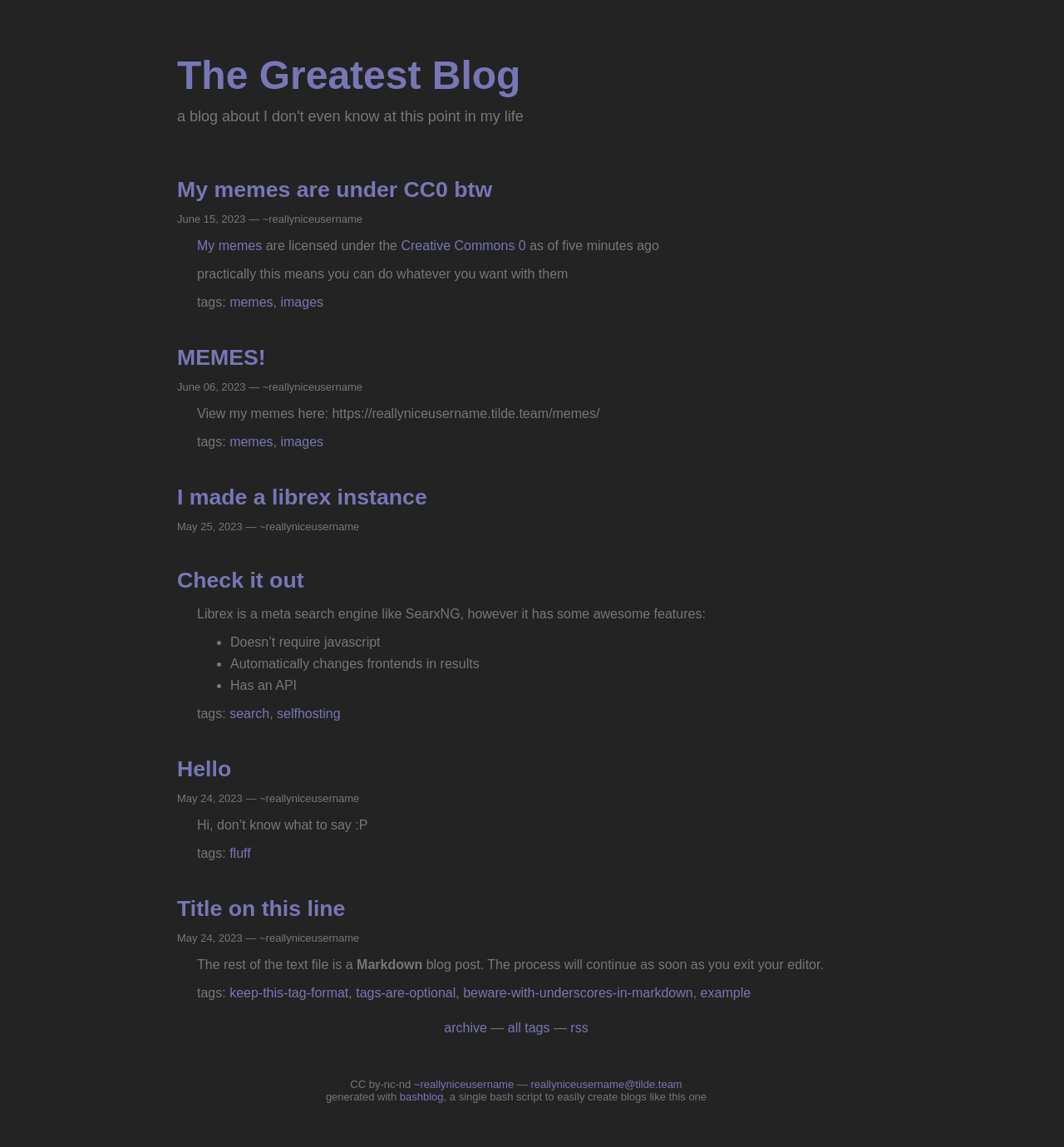Can you provide the bounding box coordinates for the element that should be clicked to implement the instruction: "Click the 'Sign Up' link"?

None